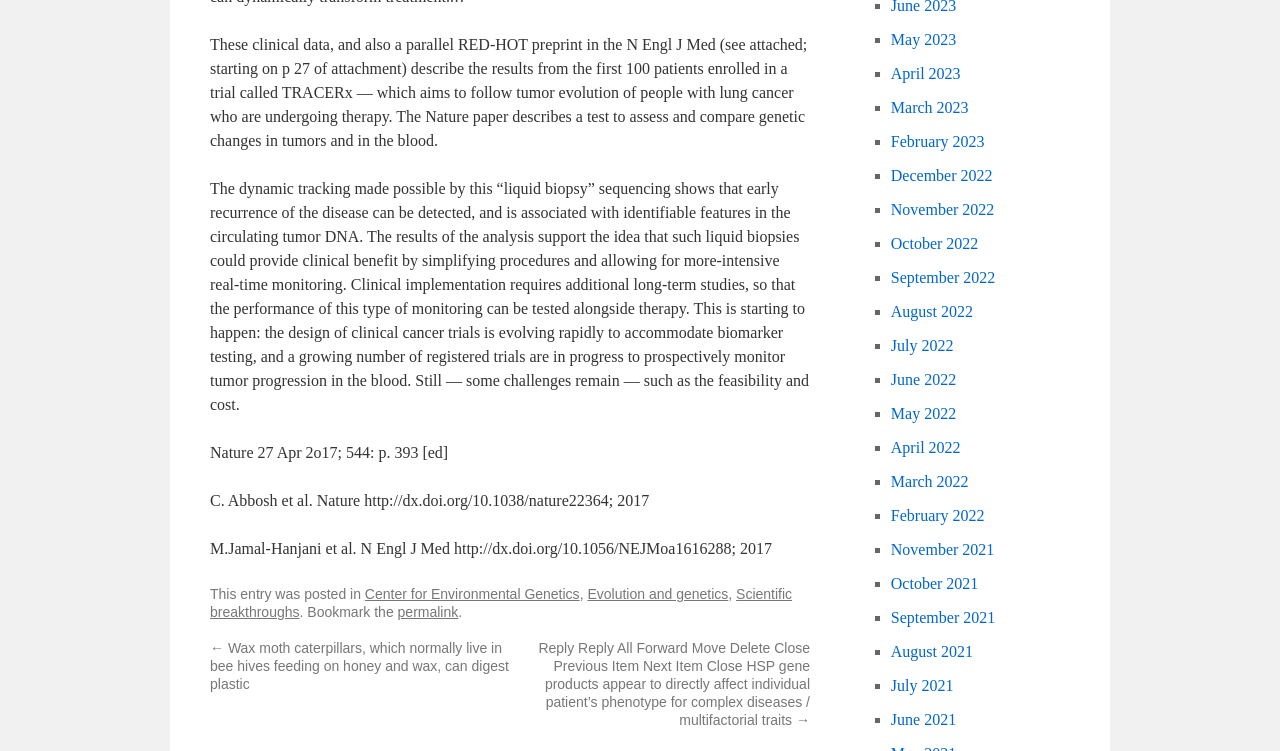Please find the bounding box coordinates of the element that needs to be clicked to perform the following instruction: "Go to Accurx". The bounding box coordinates should be four float numbers between 0 and 1, represented as [left, top, right, bottom].

None